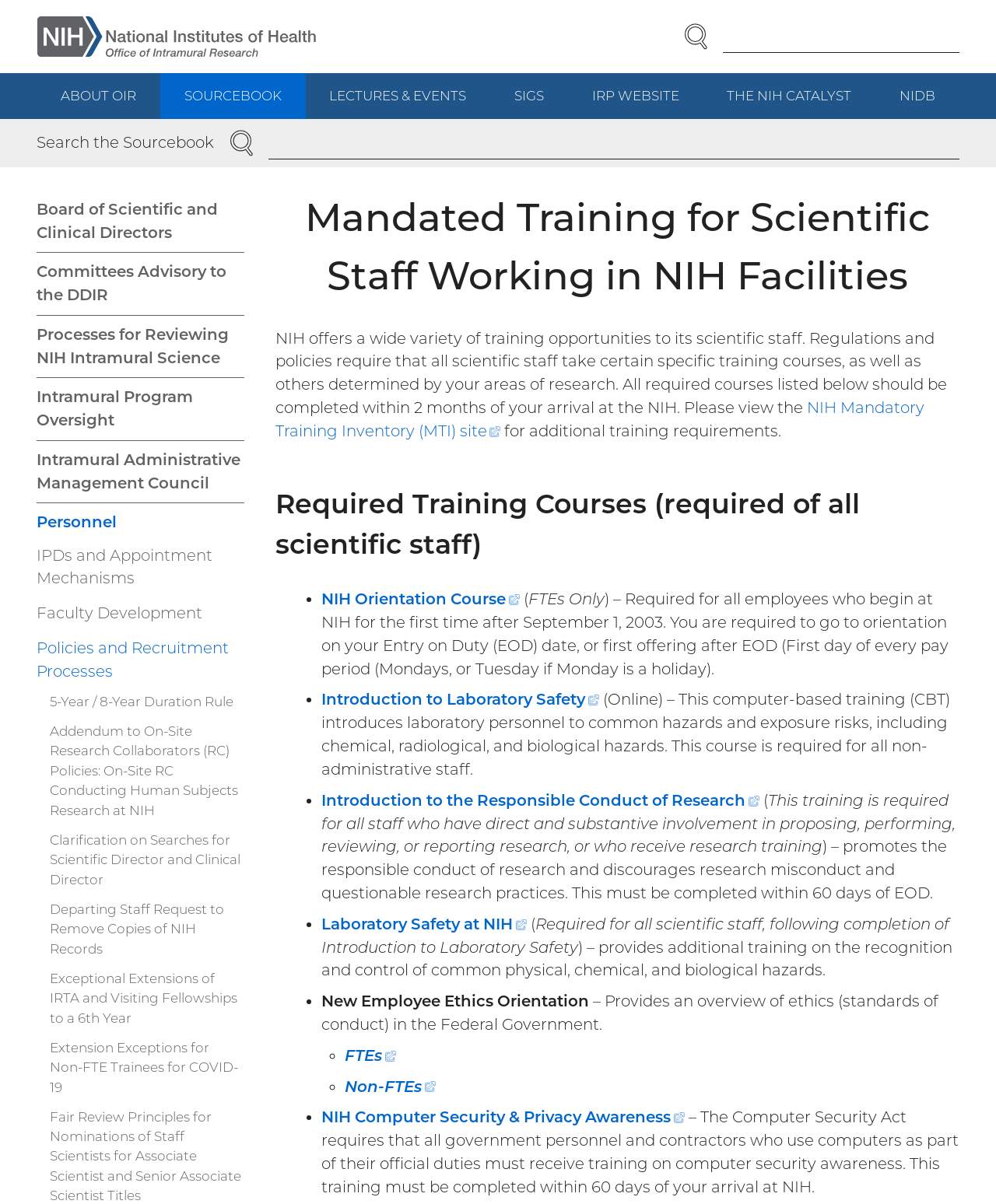Please identify the bounding box coordinates of where to click in order to follow the instruction: "Visit LinkedIn page".

None